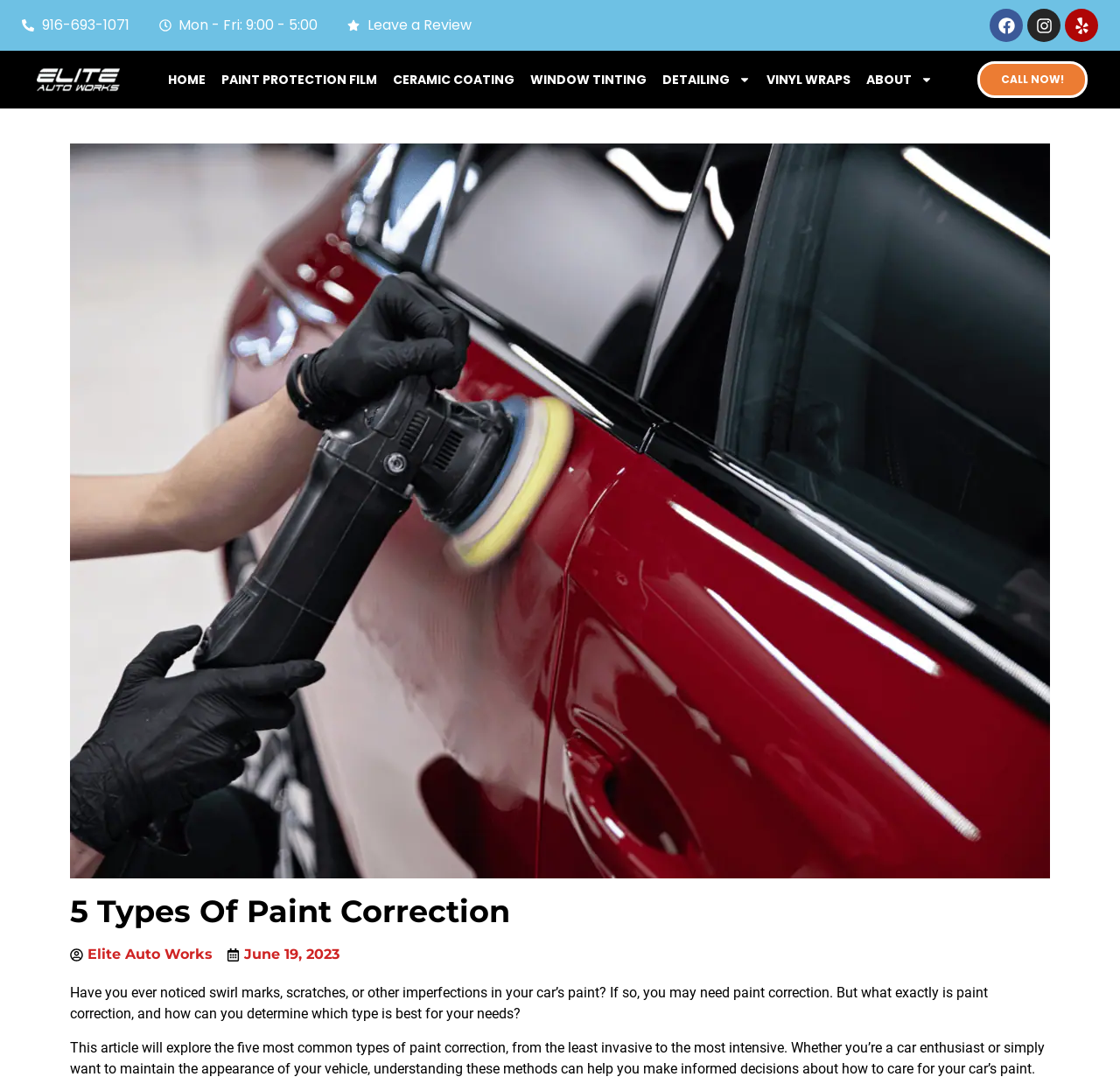Please identify the bounding box coordinates of the element's region that I should click in order to complete the following instruction: "Learn about ceramic coating". The bounding box coordinates consist of four float numbers between 0 and 1, i.e., [left, top, right, bottom].

[0.344, 0.055, 0.466, 0.091]